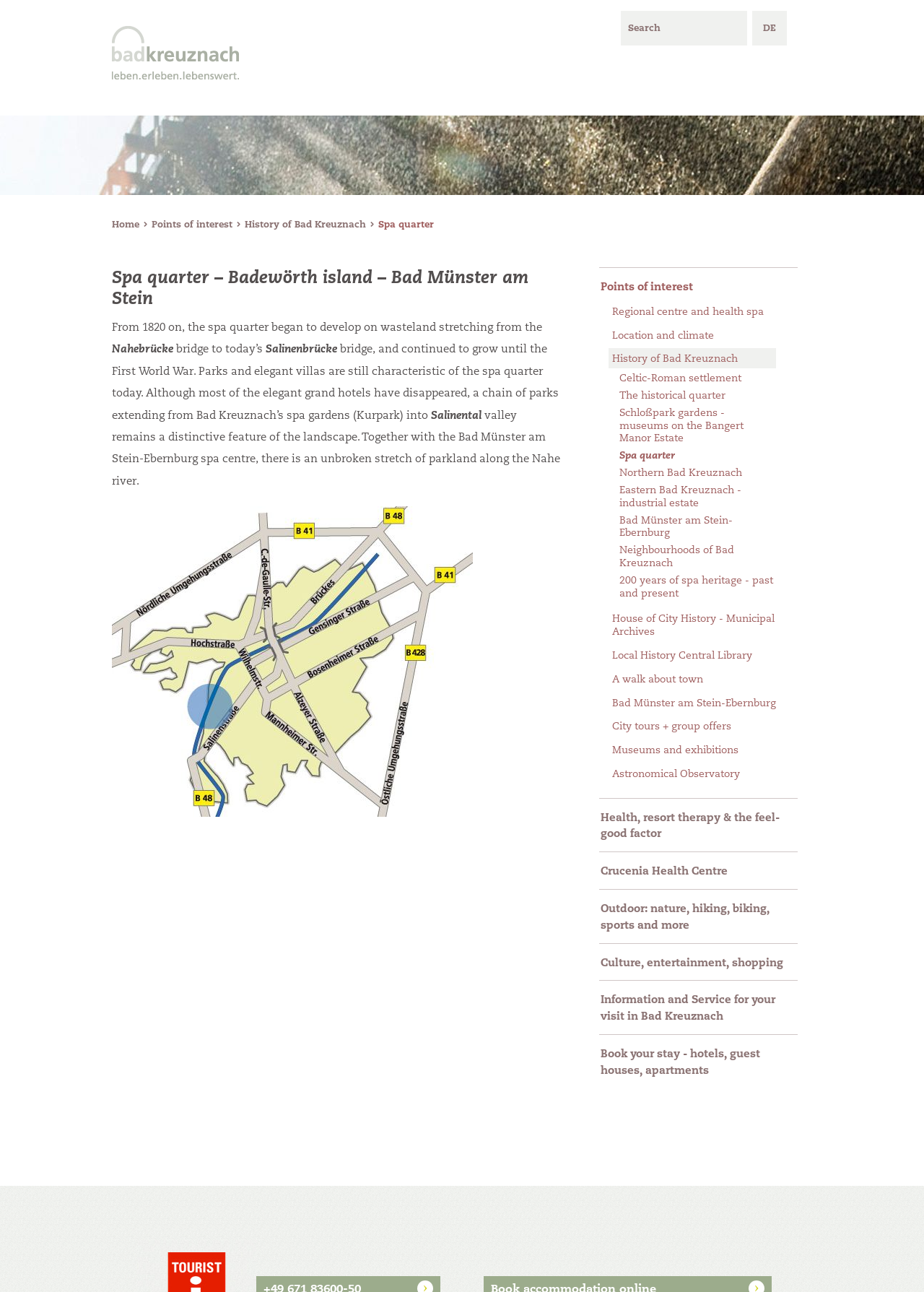Provide a thorough description of this webpage.

The webpage is about the Spa quarter of Bad Kreuznach, a town in Germany. At the top, there is a search bar and a language selection option, with a link to the homepage on the left. Below this, there are several links to different sections of the website, including "Points of interest", "History of Bad Kreuznach", and "Spa quarter".

The main content of the page is divided into two sections. On the left, there is a heading "Spa quarter – Badewörth island – Bad Münster am Stein" followed by a block of text that describes the history of the spa quarter, from its development in the 19th century to its current state. The text is divided into several paragraphs, with some highlighted words and phrases, such as "Nahebrücke" and "Salinenbrücke", which are likely names of bridges.

On the right, there is a list of links to various points of interest in Bad Kreuznach, including the regional centre, health spa, location, and climate, as well as historical sites such as the Celtic-Roman settlement and the Schloßpark gardens. There are also links to information about the town's neighbourhoods, its spa heritage, and various cultural and recreational activities.

At the bottom of the page, there are more links to different sections of the website, including information about health and wellness, outdoor activities, culture and entertainment, and practical information for visitors. There is also a link to book accommodations in the town.